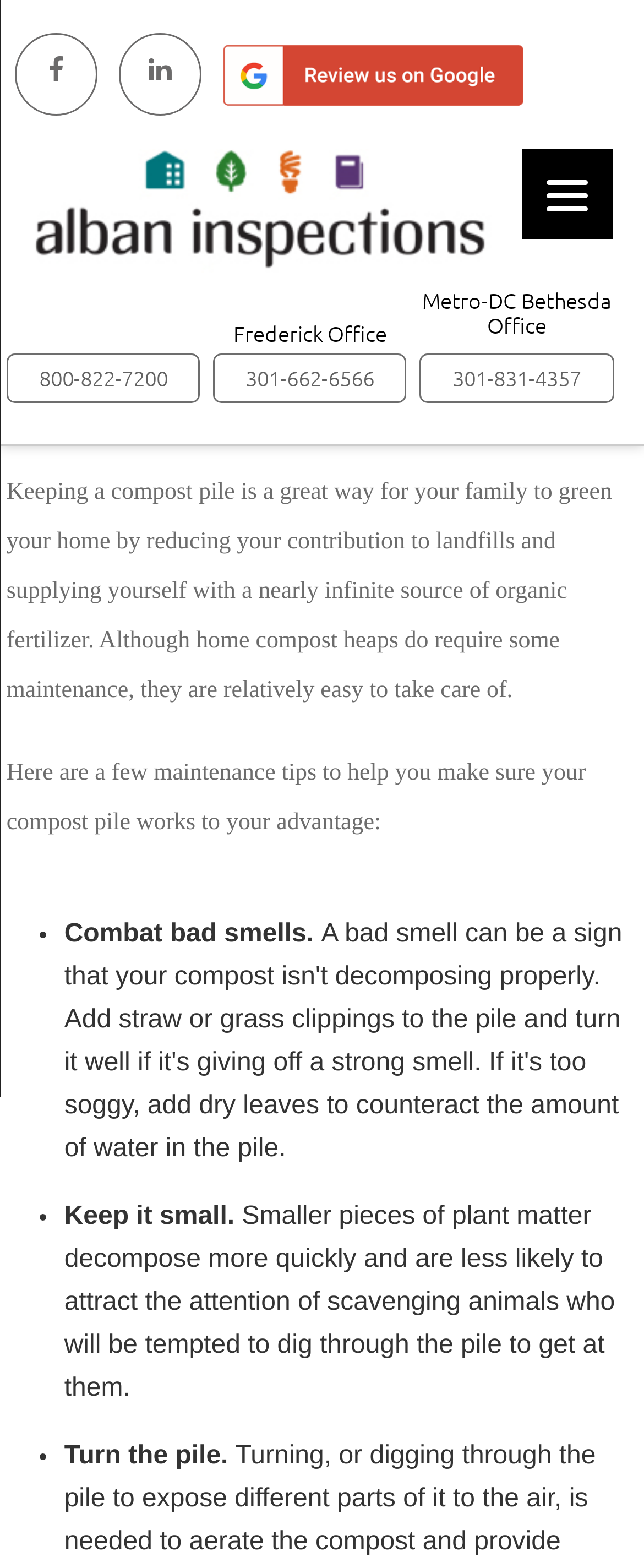Using the elements shown in the image, answer the question comprehensively: What is the purpose of turning the compost pile?

The webpage mentions turning the compost pile as one of the maintenance tips, but it does not specify the purpose or benefit of doing so.